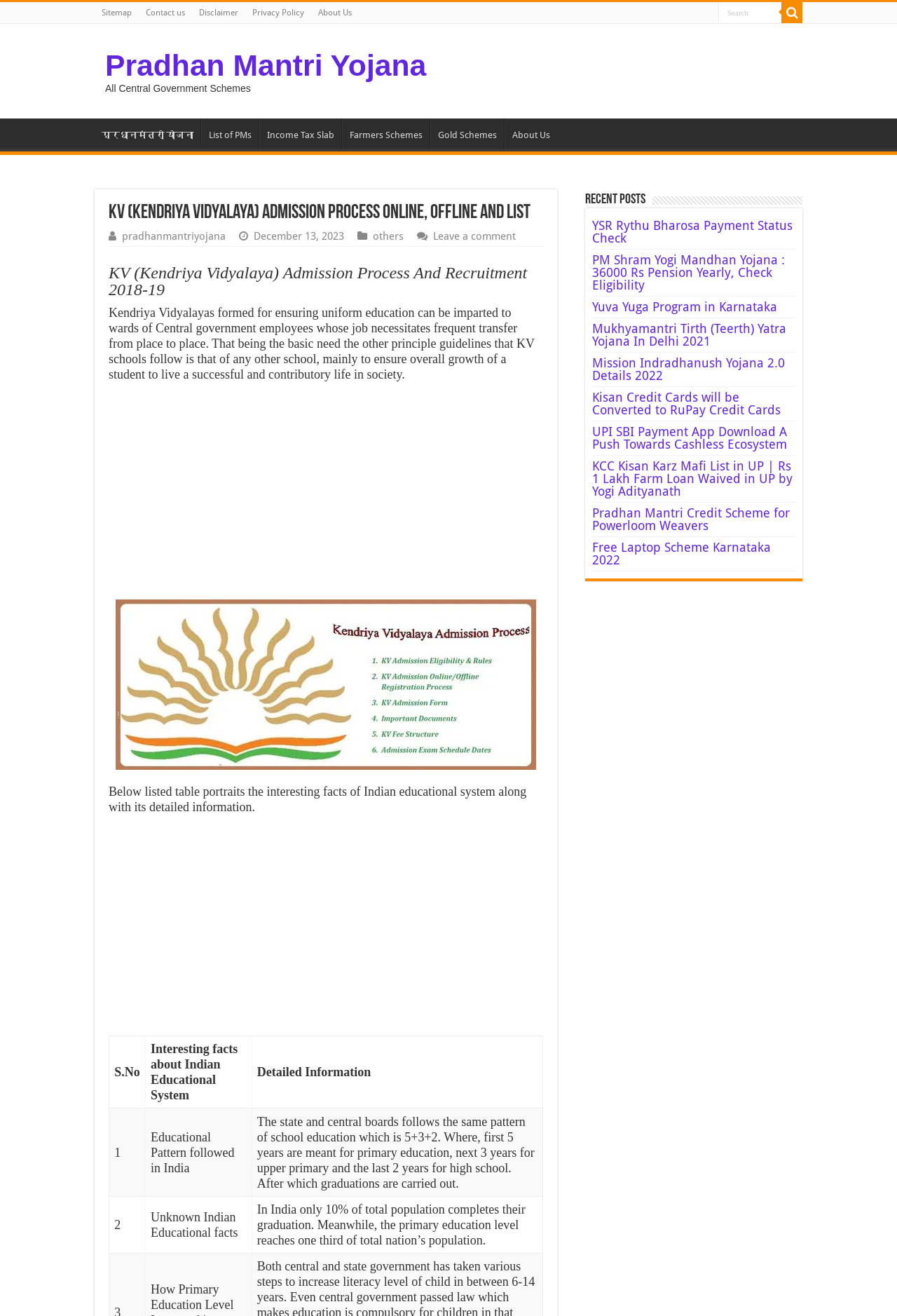By analyzing the image, answer the following question with a detailed response: How many 'Recent Posts' links are there?

There are 10 links under the 'Recent Posts' section, each leading to a different article or scheme.